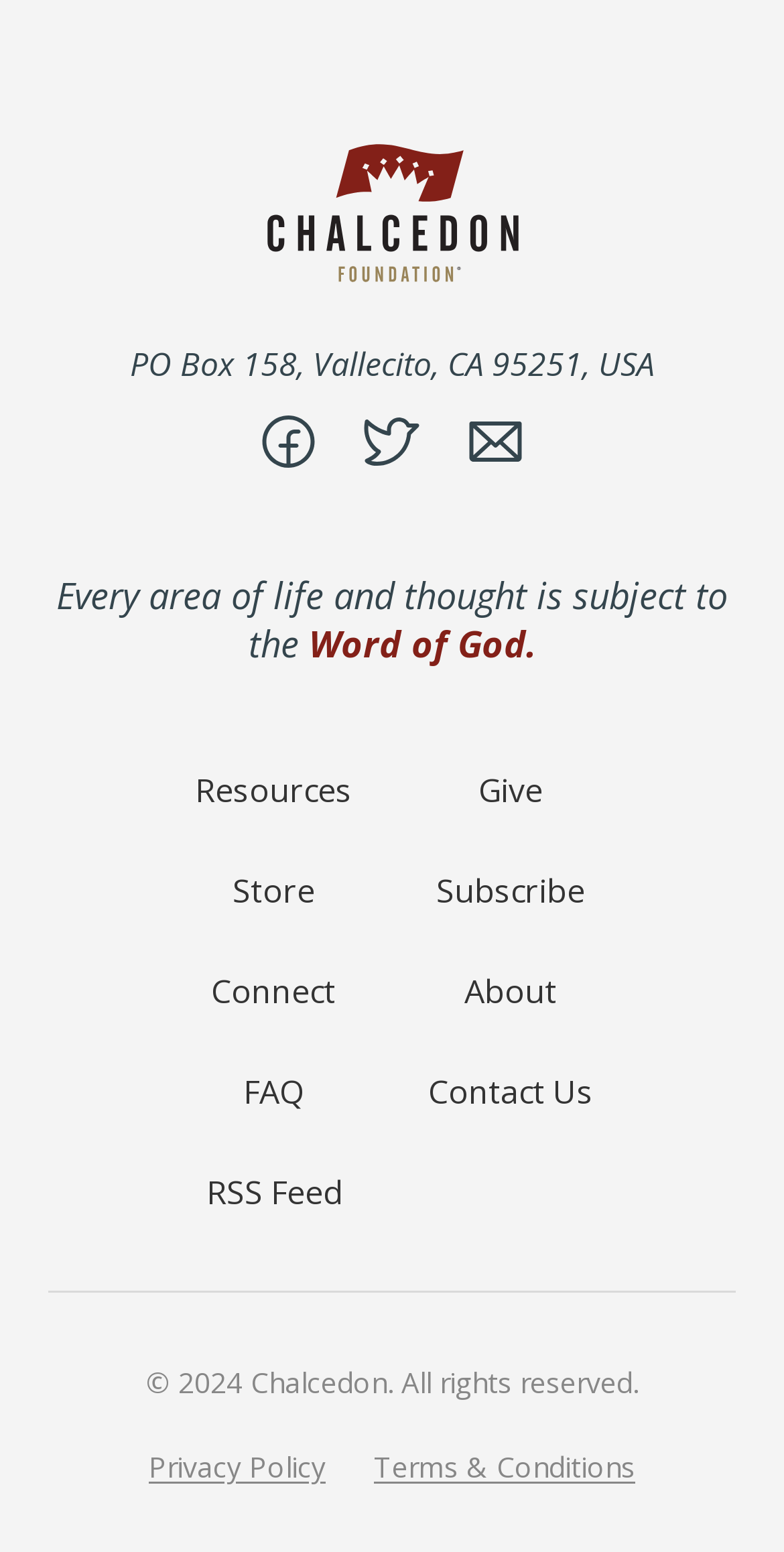Utilize the information from the image to answer the question in detail:
What is the copyright year of this webpage?

I found the copyright year by looking at the StaticText element with the OCR text '© 2024 Chalcedon. All rights reserved.' which is located at the bottom of the webpage.